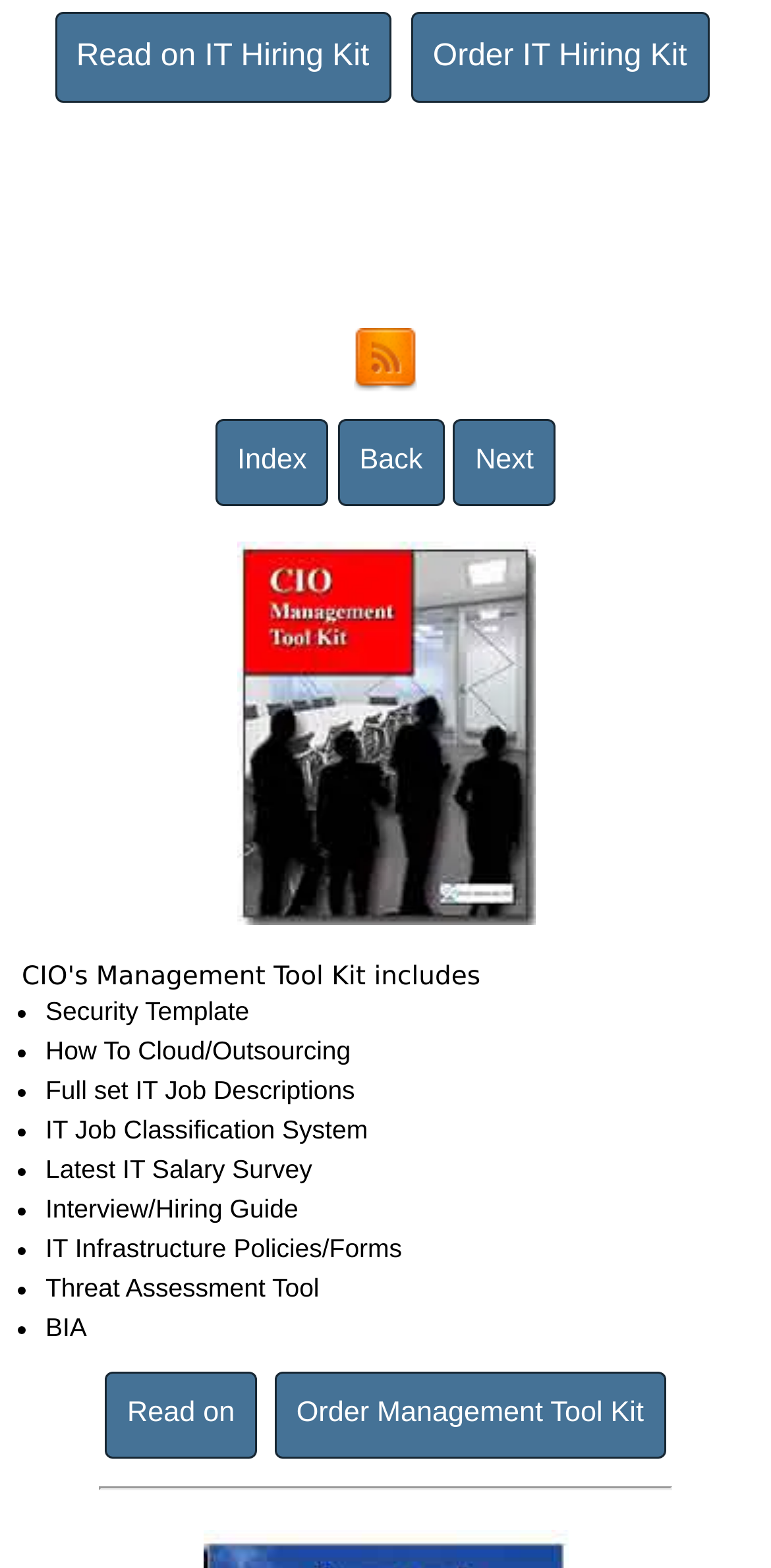Predict the bounding box of the UI element based on the description: "How To Cloud/Outsourcing". The coordinates should be four float numbers between 0 and 1, formatted as [left, top, right, bottom].

[0.059, 0.66, 0.455, 0.679]